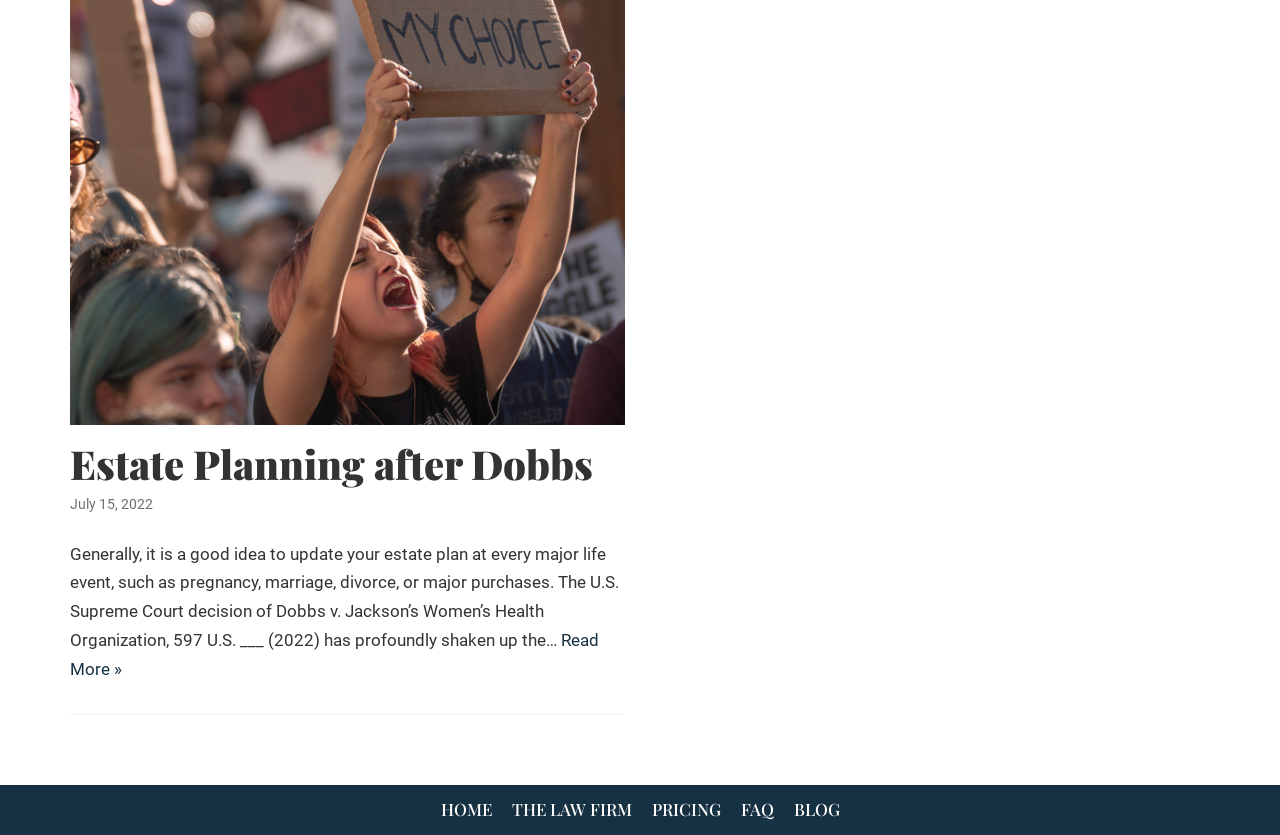Answer the question with a brief word or phrase:
How many links are in the footer menu?

5